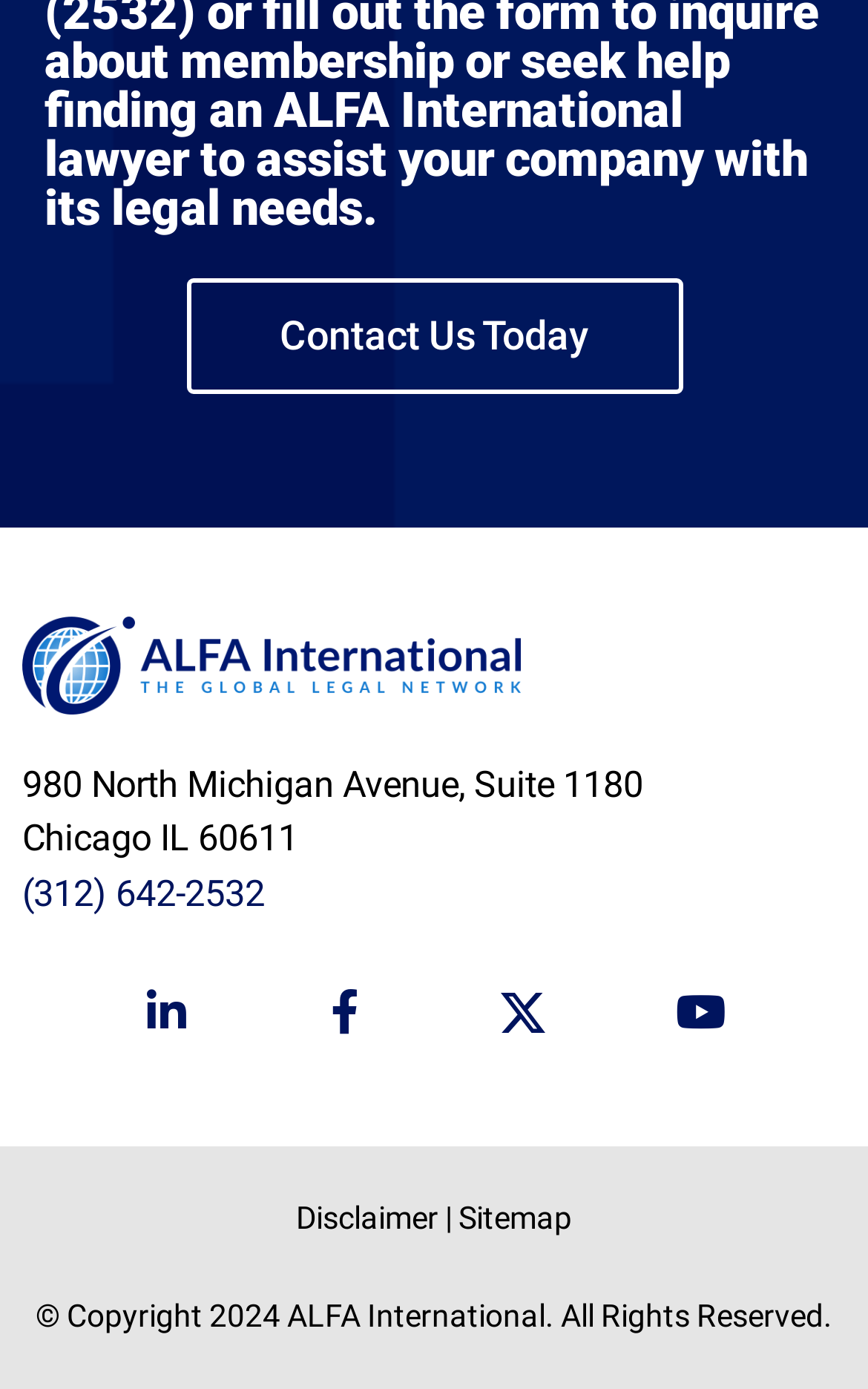Please determine the bounding box coordinates of the area that needs to be clicked to complete this task: 'Visit Sitemap'. The coordinates must be four float numbers between 0 and 1, formatted as [left, top, right, bottom].

[0.528, 0.863, 0.659, 0.889]